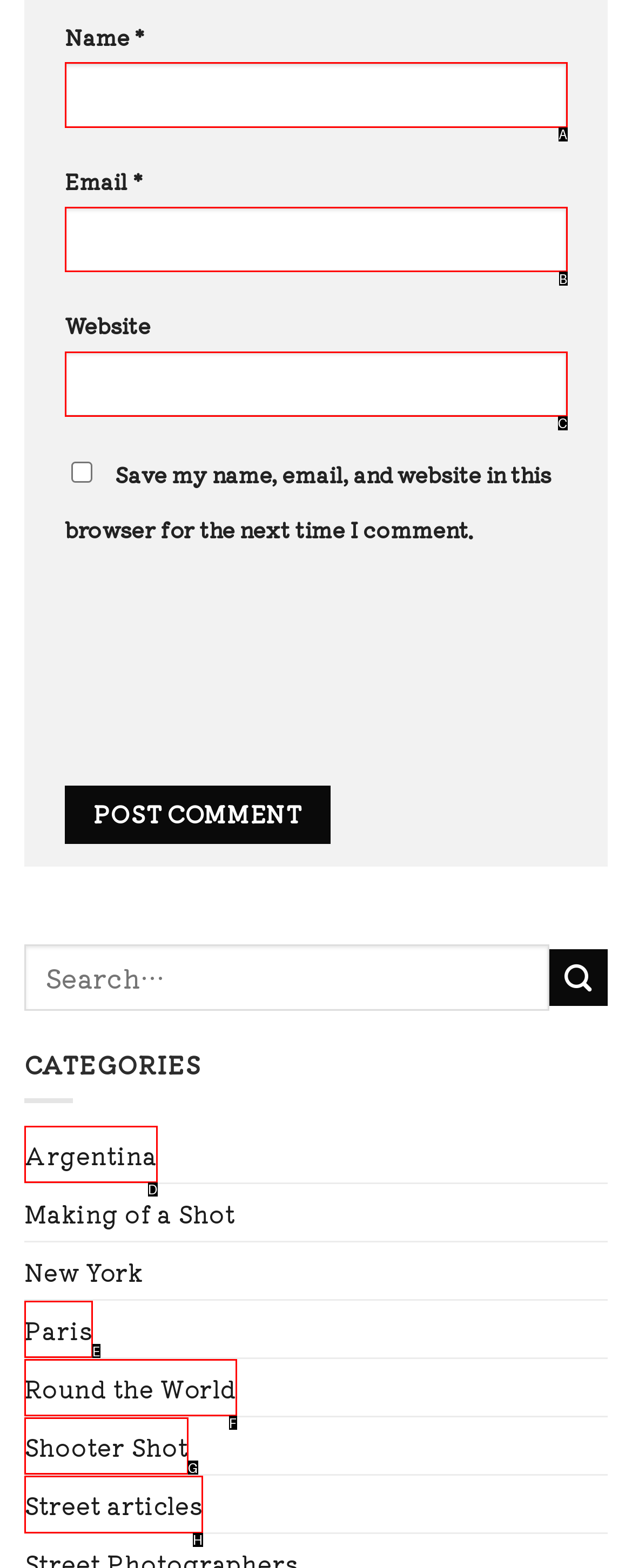Find the HTML element that matches the description: Street articles. Answer using the letter of the best match from the available choices.

H